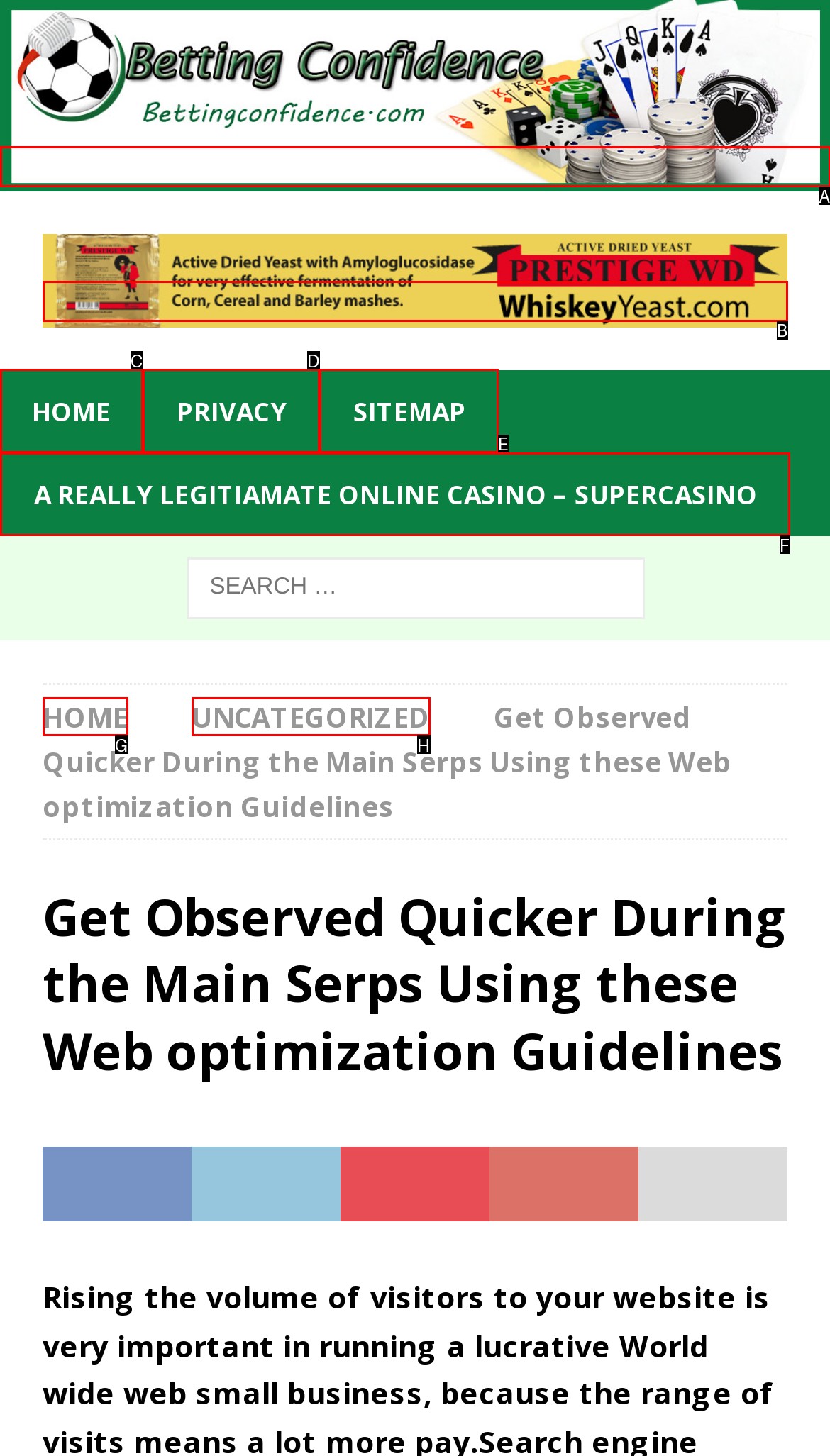Identify the UI element that corresponds to this description: Privacy
Respond with the letter of the correct option.

D